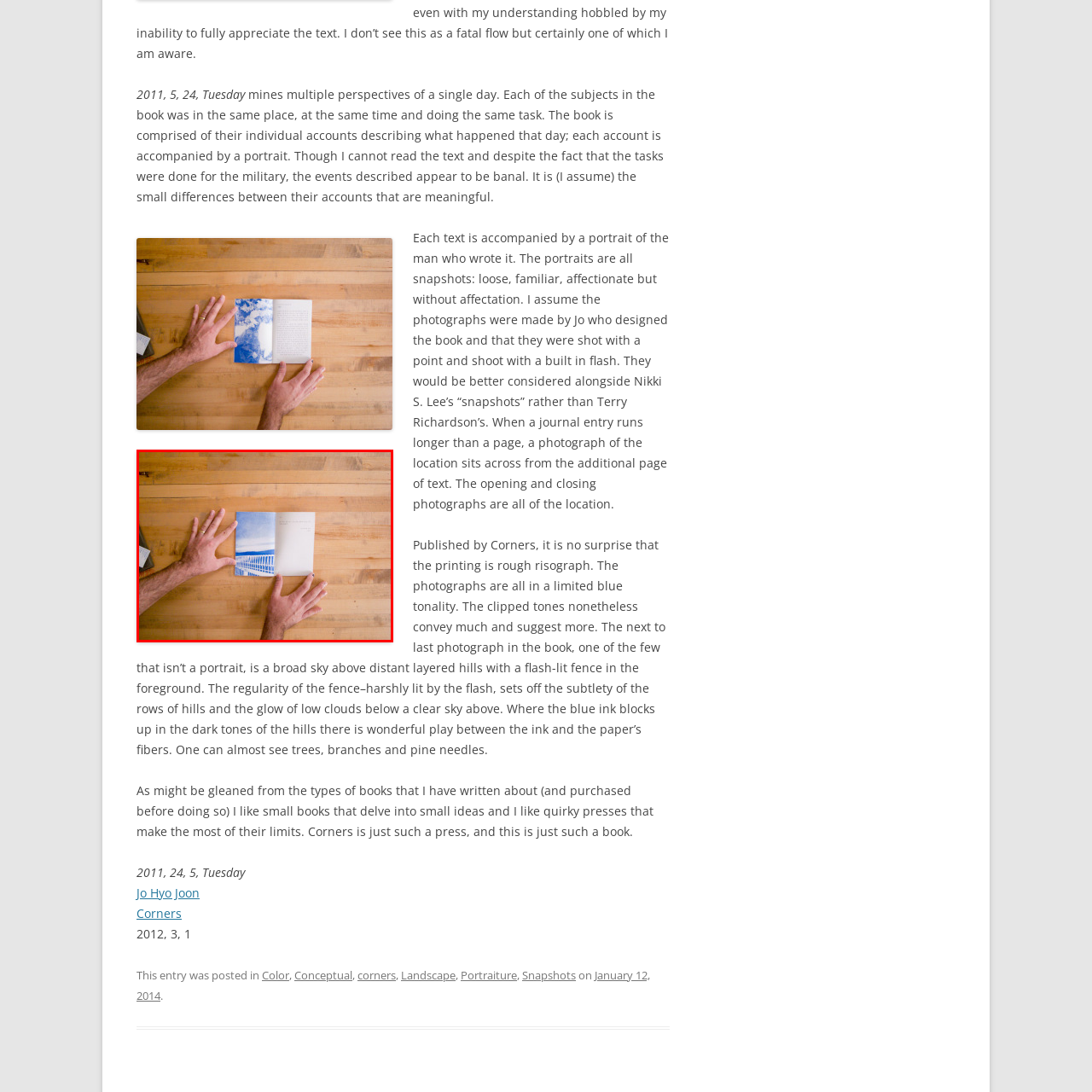Analyze the image encased in the red boundary, What is the purpose of the blank space on the right page?
 Respond using a single word or phrase.

For reflection or writing